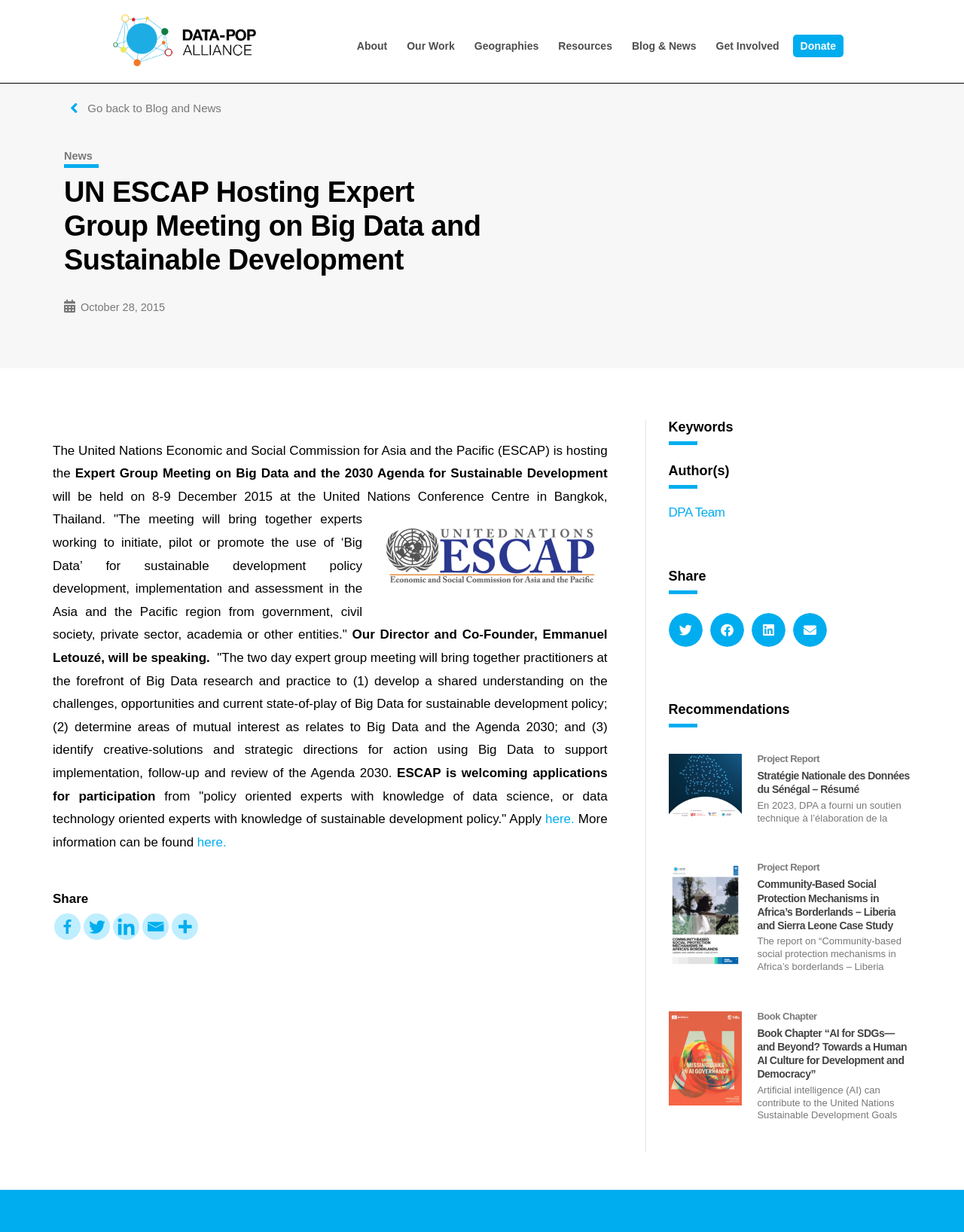Please locate the bounding box coordinates for the element that should be clicked to achieve the following instruction: "Click on About". Ensure the coordinates are given as four float numbers between 0 and 1, i.e., [left, top, right, bottom].

[0.364, 0.03, 0.408, 0.045]